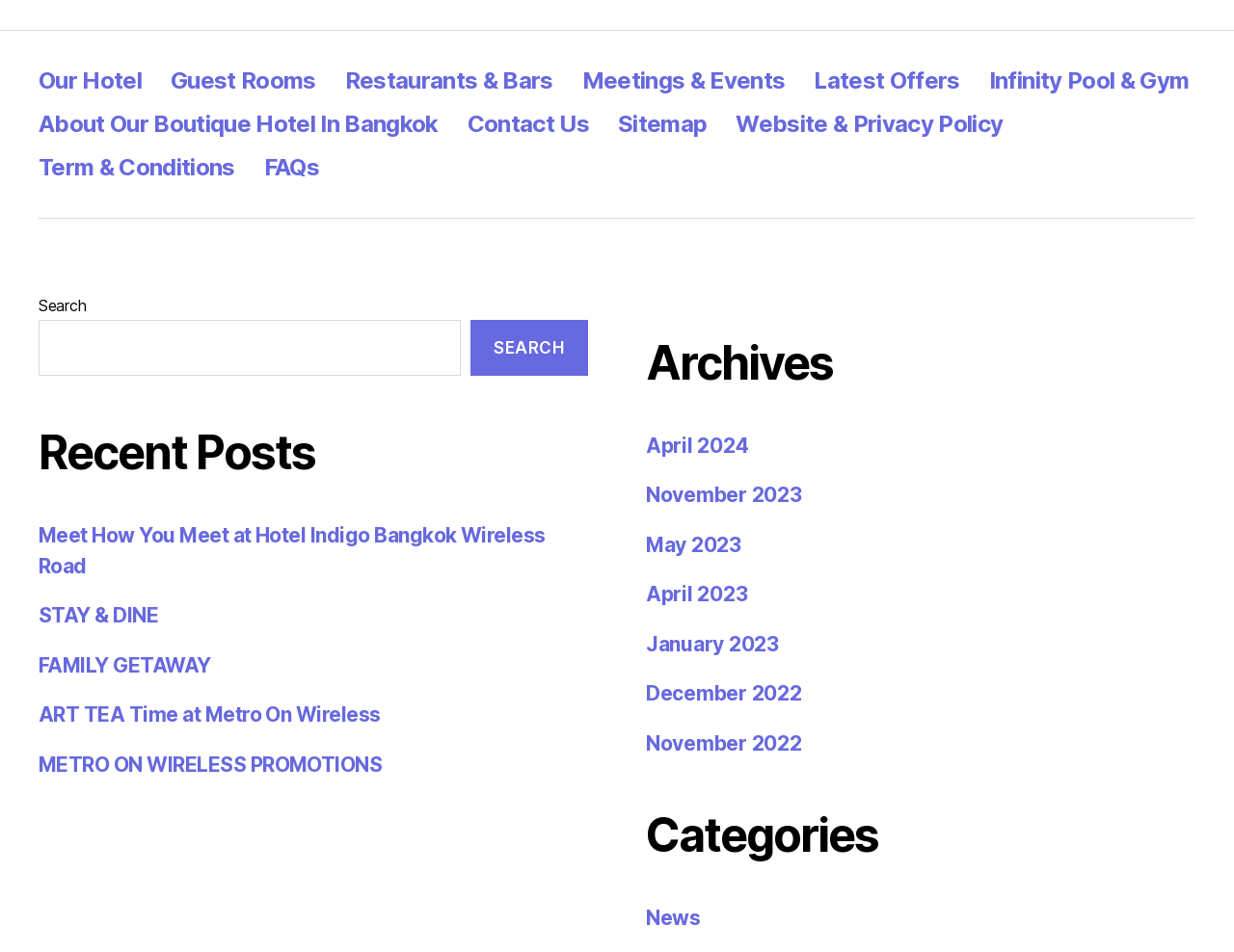Please specify the bounding box coordinates of the element that should be clicked to execute the given instruction: 'Search for something'. Ensure the coordinates are four float numbers between 0 and 1, expressed as [left, top, right, bottom].

[0.031, 0.311, 0.477, 0.395]